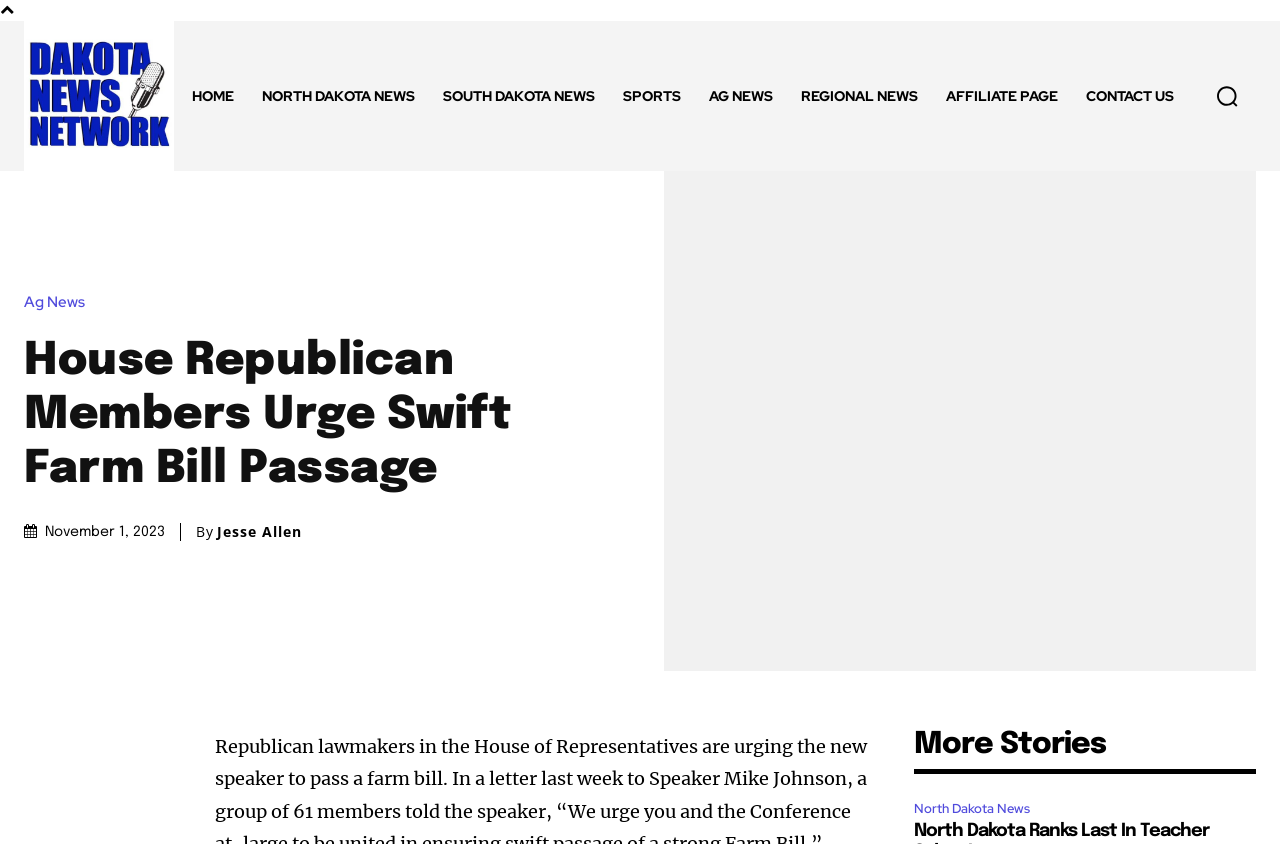Please identify the bounding box coordinates of the clickable element to fulfill the following instruction: "read Ag News". The coordinates should be four float numbers between 0 and 1, i.e., [left, top, right, bottom].

[0.019, 0.35, 0.074, 0.368]